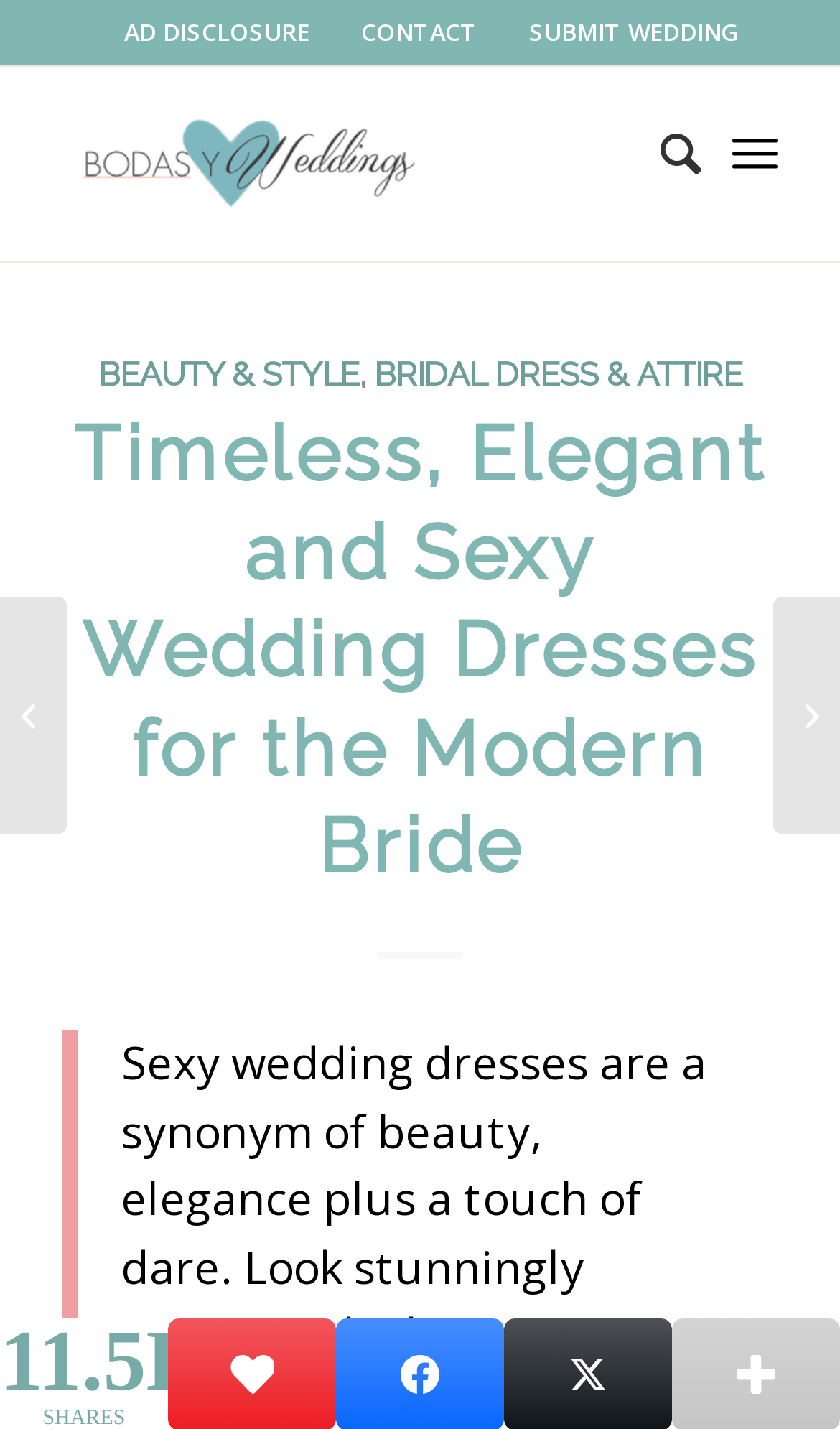How many industrial wedding venues are mentioned in the link?
Kindly offer a comprehensive and detailed response to the question.

The link 'The Greenpoint Loft is one of the best industrial wedding venues in New York. Nine Must-See Industrial Wedding Venues in New York' mentions nine industrial wedding venues, which can be inferred from the text content of the link.